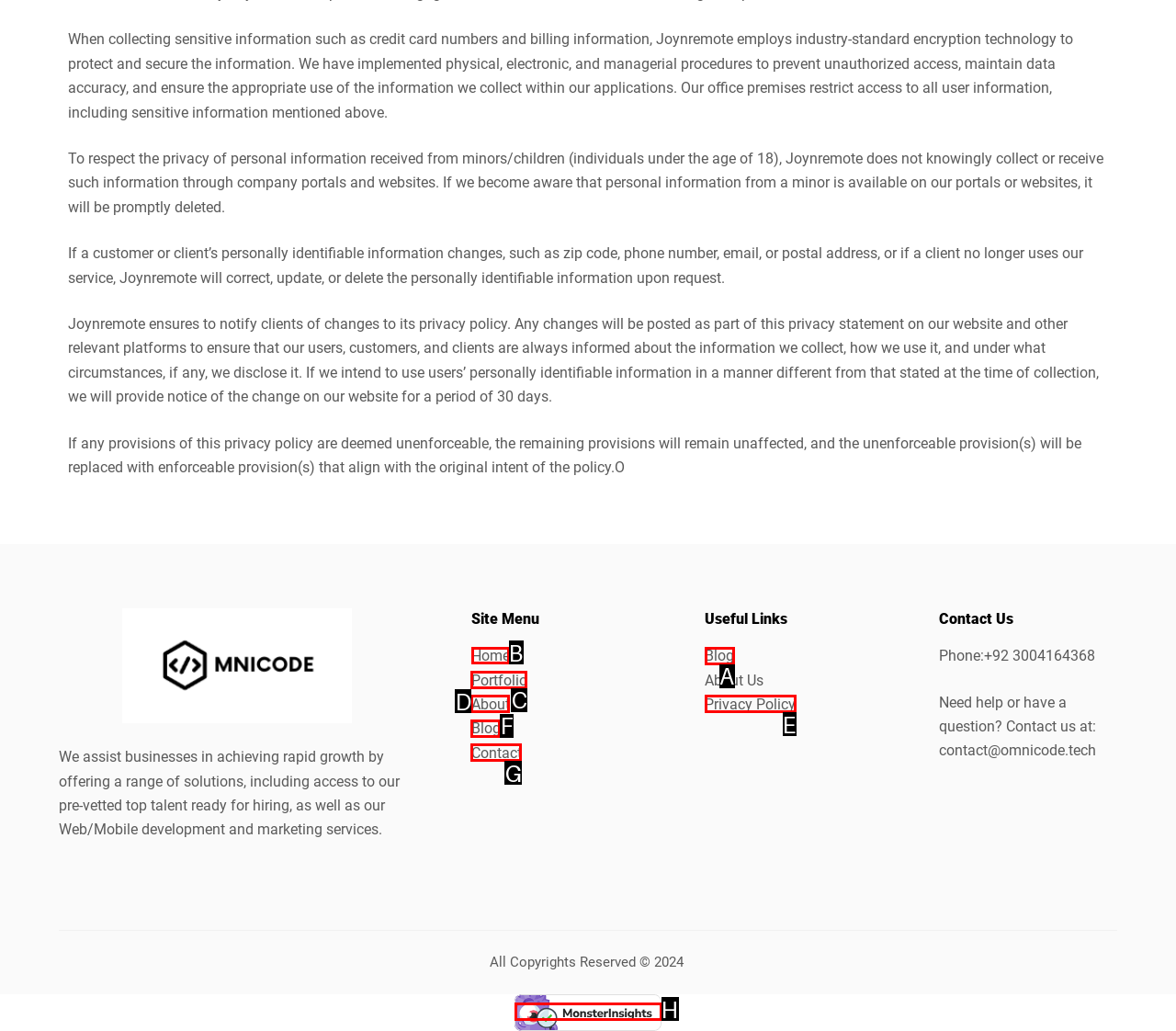From the options shown in the screenshot, tell me which lettered element I need to click to complete the task: Click on Home.

B